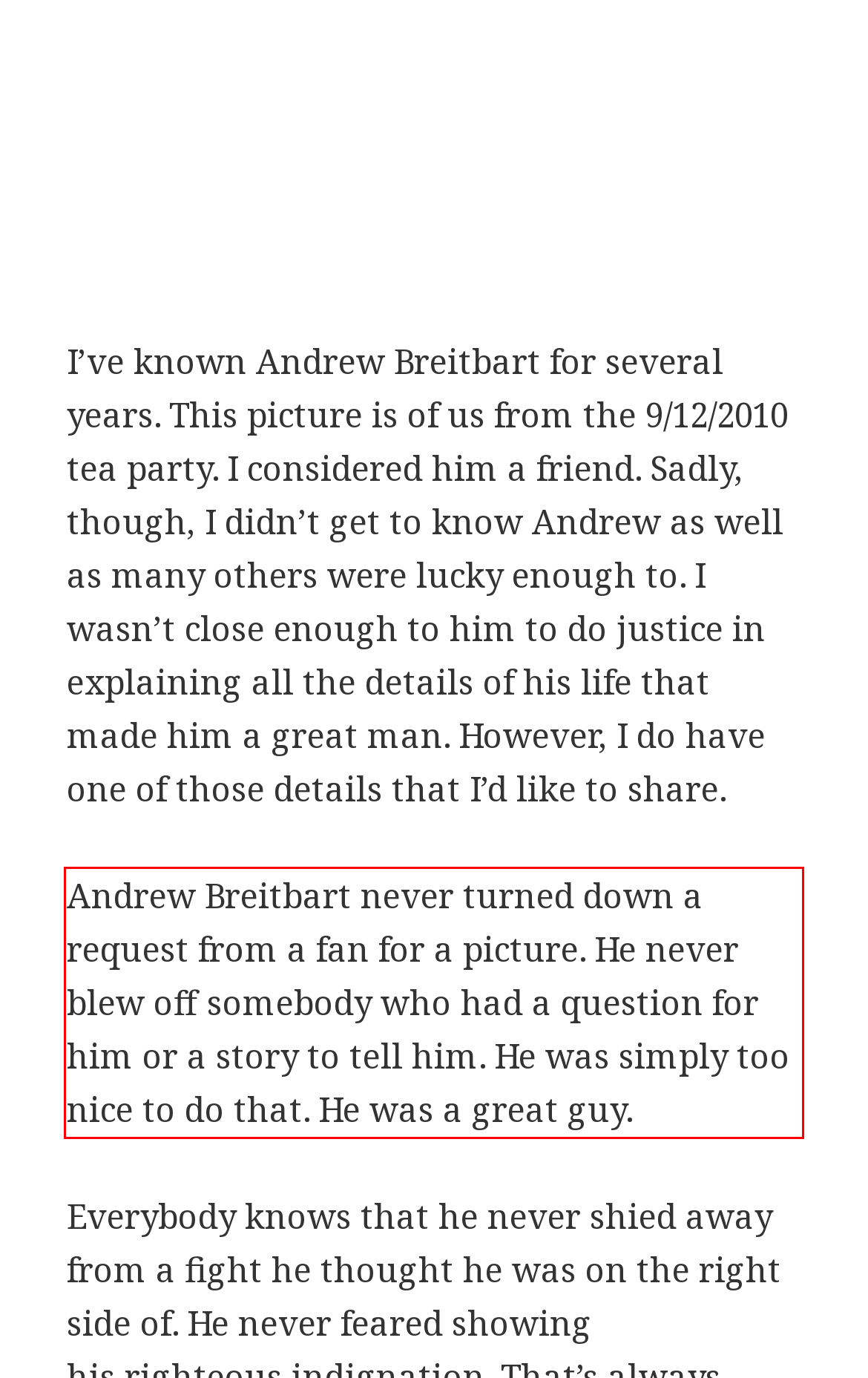Please identify and extract the text content from the UI element encased in a red bounding box on the provided webpage screenshot.

Andrew Breitbart never turned down a request from a fan for a picture. He never blew off somebody who had a question for him or a story to tell him. He was simply too nice to do that. He was a great guy.